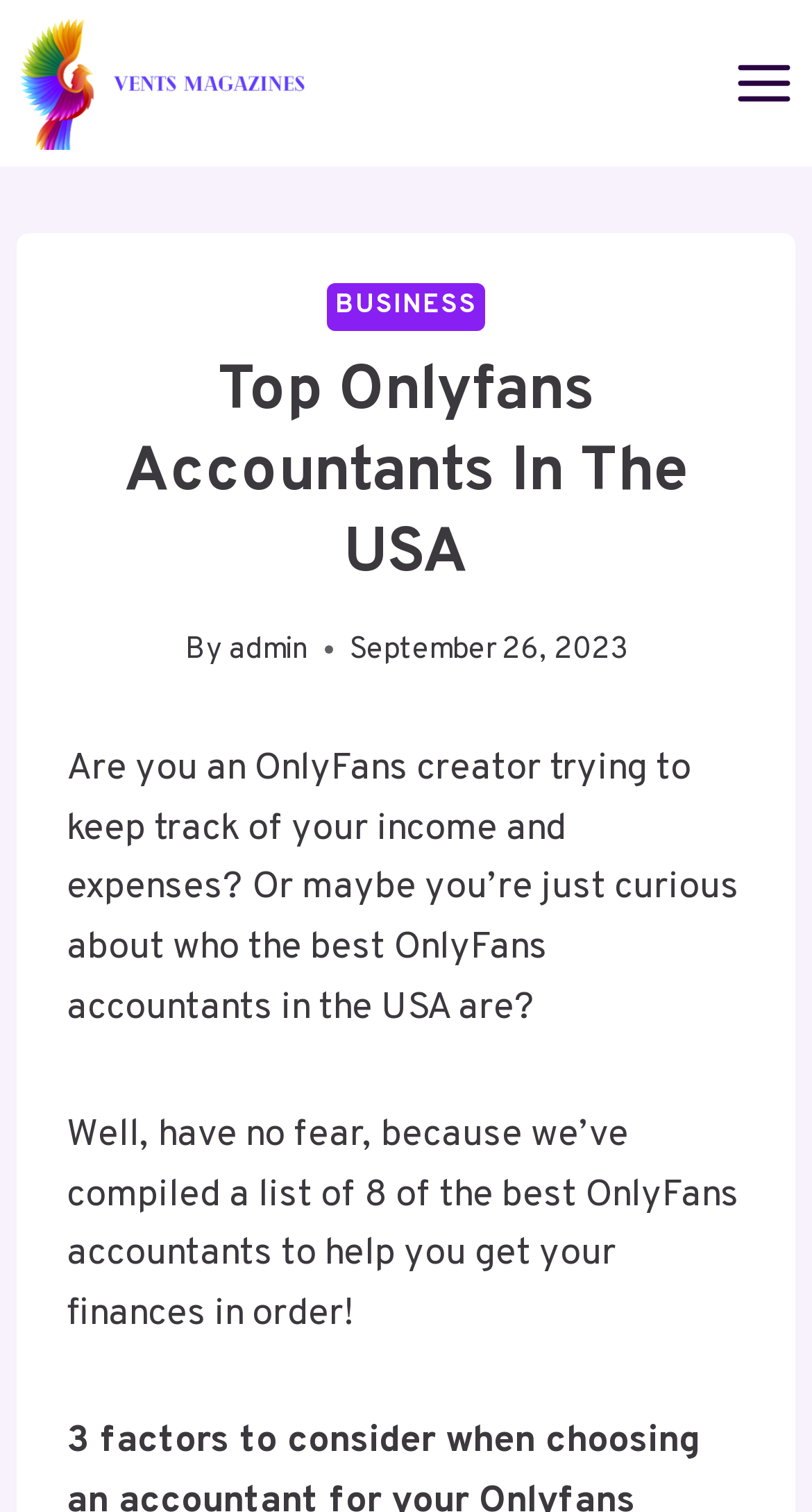What is the topic of the article?
Refer to the image and provide a one-word or short phrase answer.

OnlyFans accountants